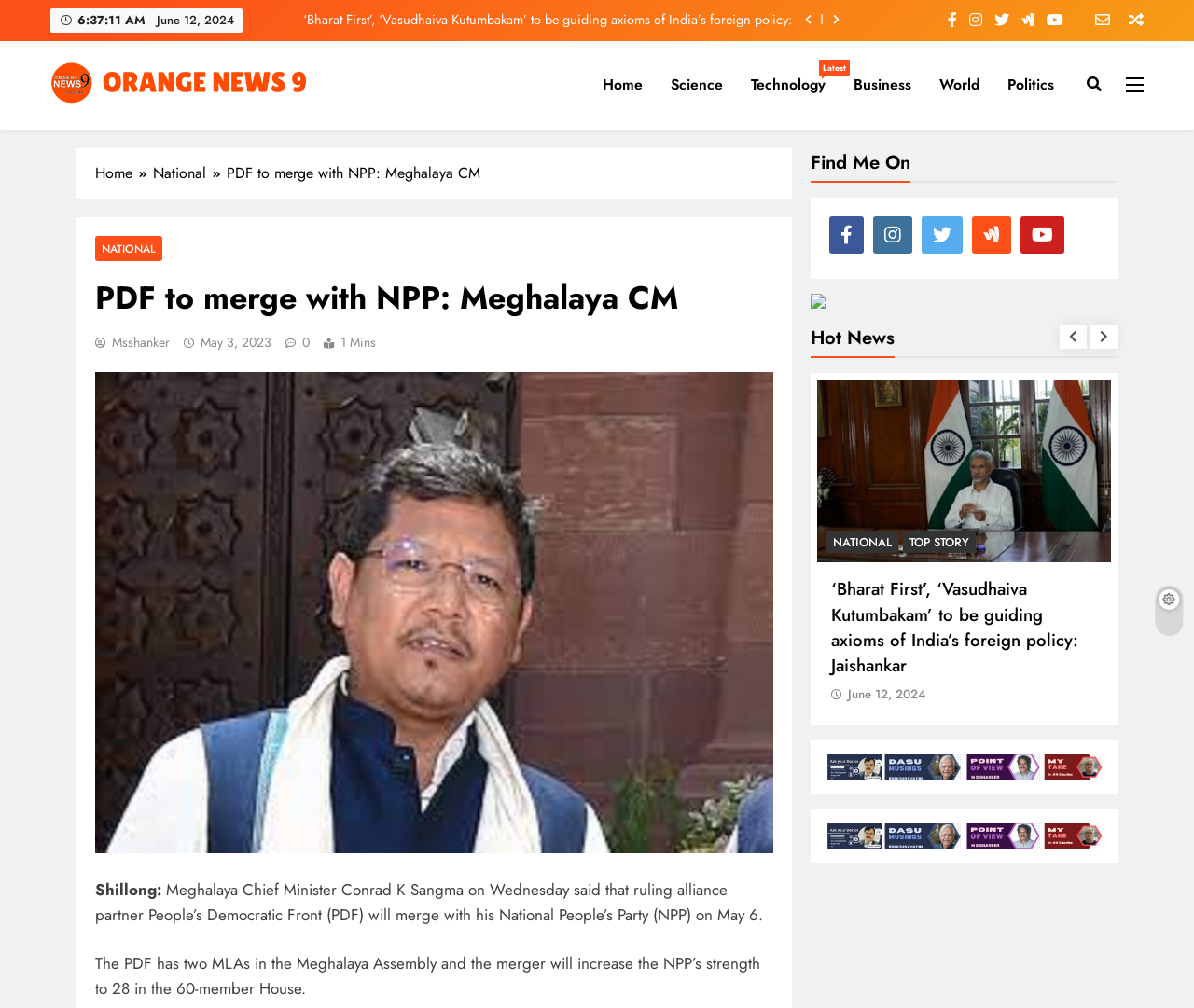Find and provide the bounding box coordinates for the UI element described with: "National".

[0.435, 0.527, 0.495, 0.549]